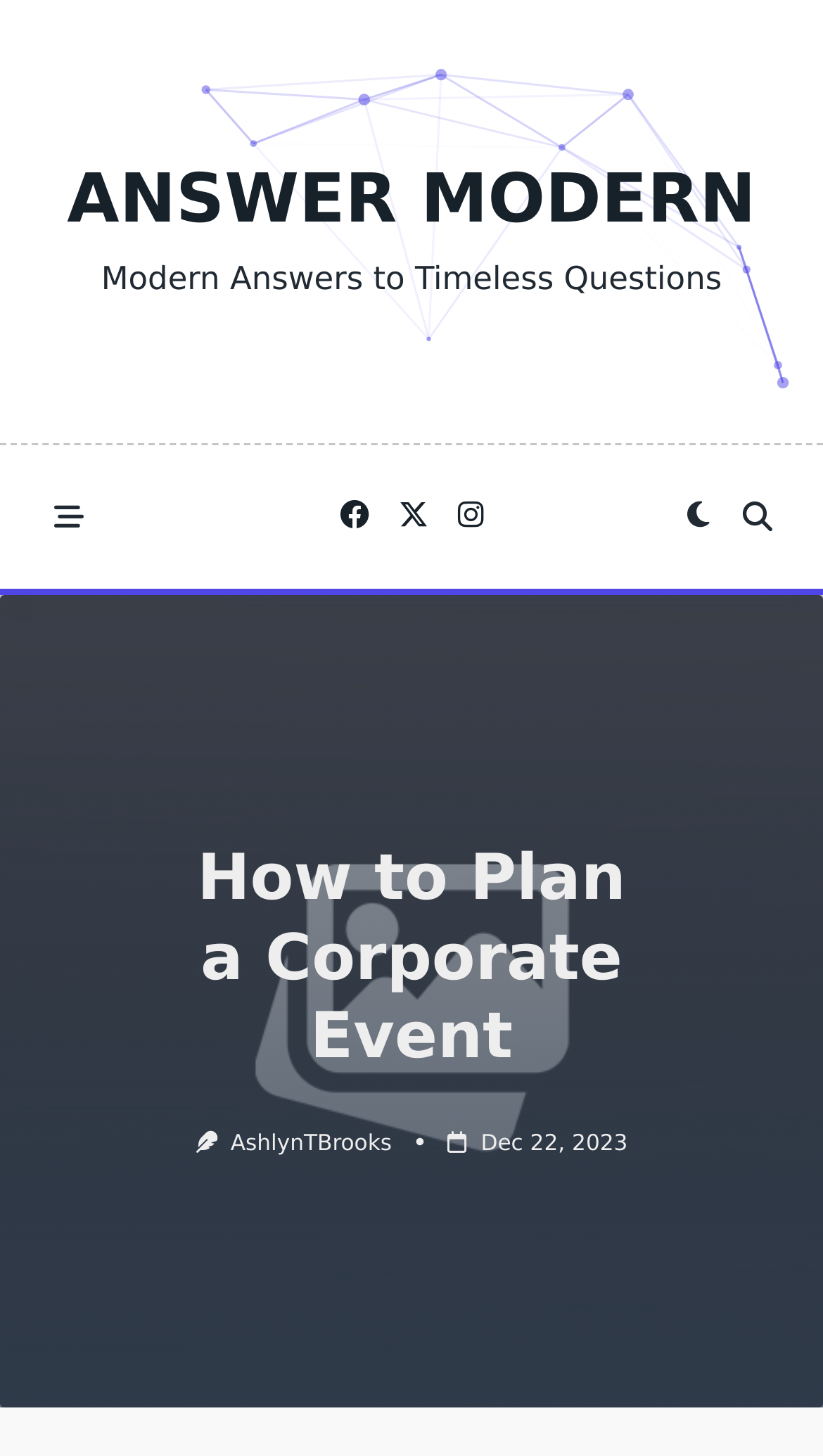Articulate a detailed summary of the webpage's content and design.

The webpage appears to be a blog post or article about planning a corporate event. At the top, there is a prominent link to "ANSWER MODERN" situated almost at the center of the page. Below this link, there is a static text element that reads "Modern Answers to Timeless Questions". 

To the left of the "ANSWER MODERN" link, there are two buttons, one with an icon '\uf550' and another with an icon '\uf186'. On the right side of the "ANSWER MODERN" link, there are three more links, each with an icon: '\uf09a', '\ue61b', and '\uf16d'. 

Further down the page, there is a large image that spans the entire width of the page, with the text "Answer Modern" embedded in it. Below this image, there is a heading that reads "How to Plan a Corporate Event". 

Underneath the heading, there are three links: one to "AshlynTBrooks", another to a date "Dec 22, 2023", and a third link with an accompanying image. The date link also contains a time element, but it does not have any visible text.